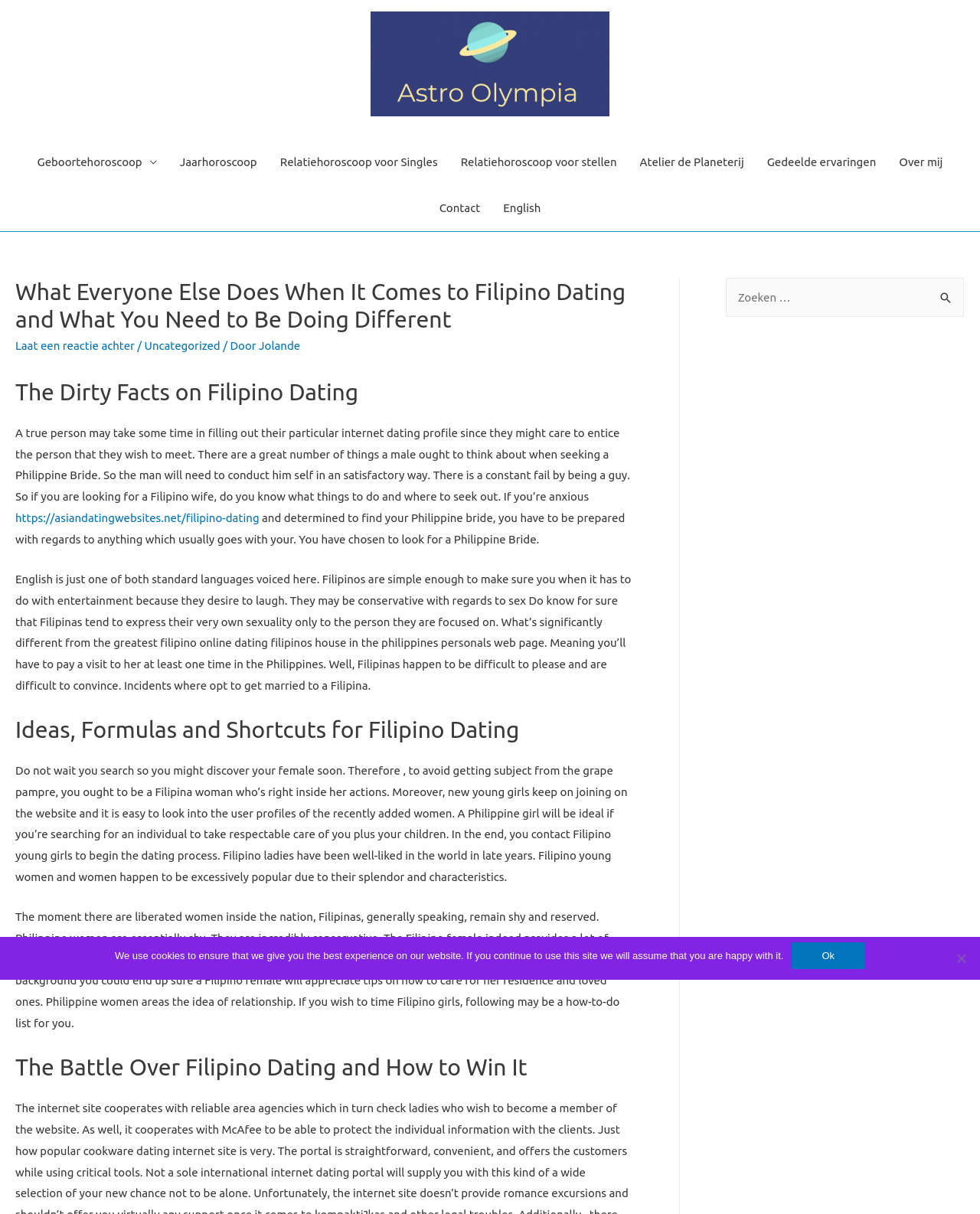Can you show the bounding box coordinates of the region to click on to complete the task described in the instruction: "Read the 'Top 3 Profile/Resume Mistakes' article"?

None